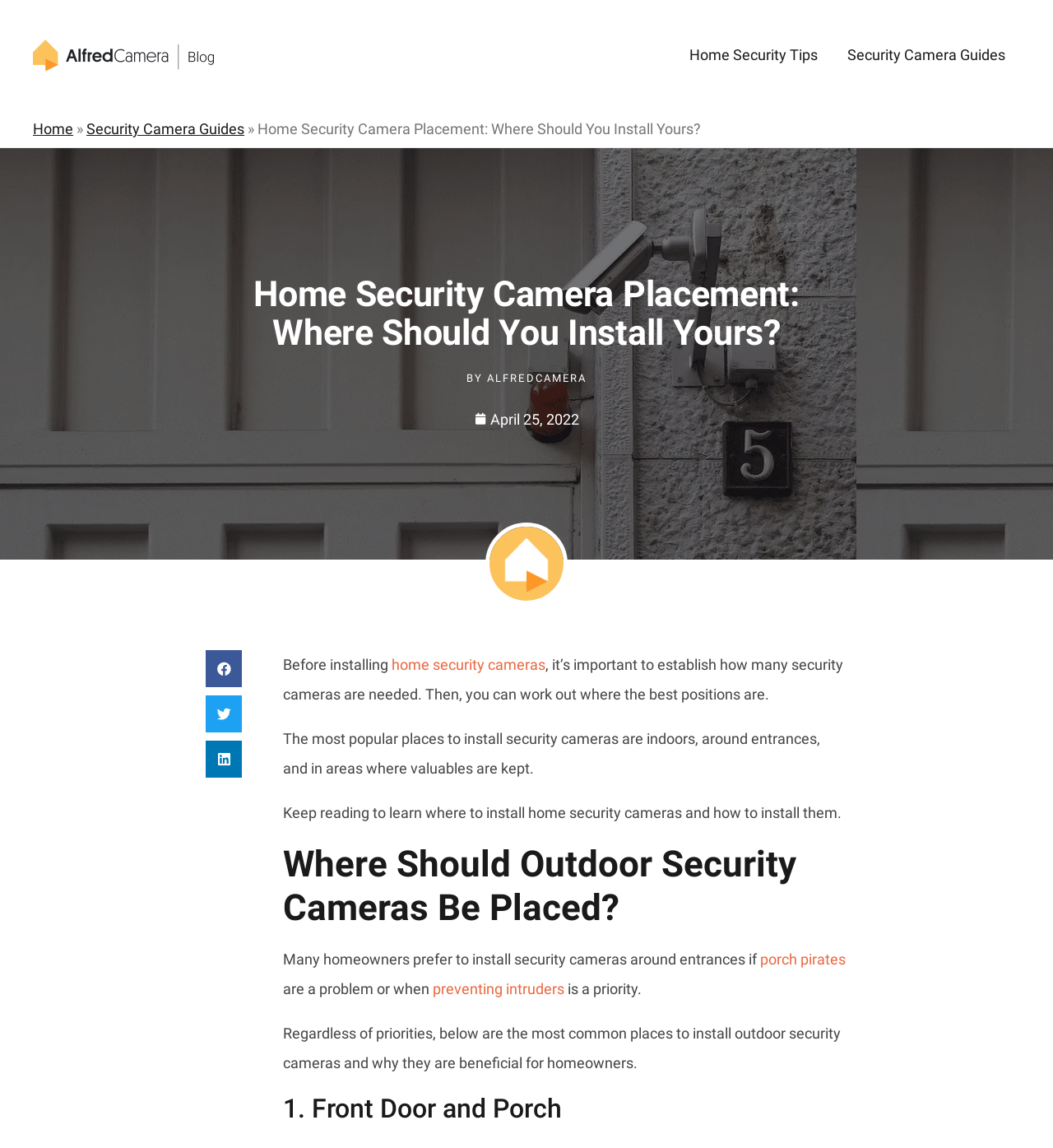Identify the bounding box coordinates of the element that should be clicked to fulfill this task: "Read the article by AlfredCamera". The coordinates should be provided as four float numbers between 0 and 1, i.e., [left, top, right, bottom].

[0.443, 0.321, 0.557, 0.339]